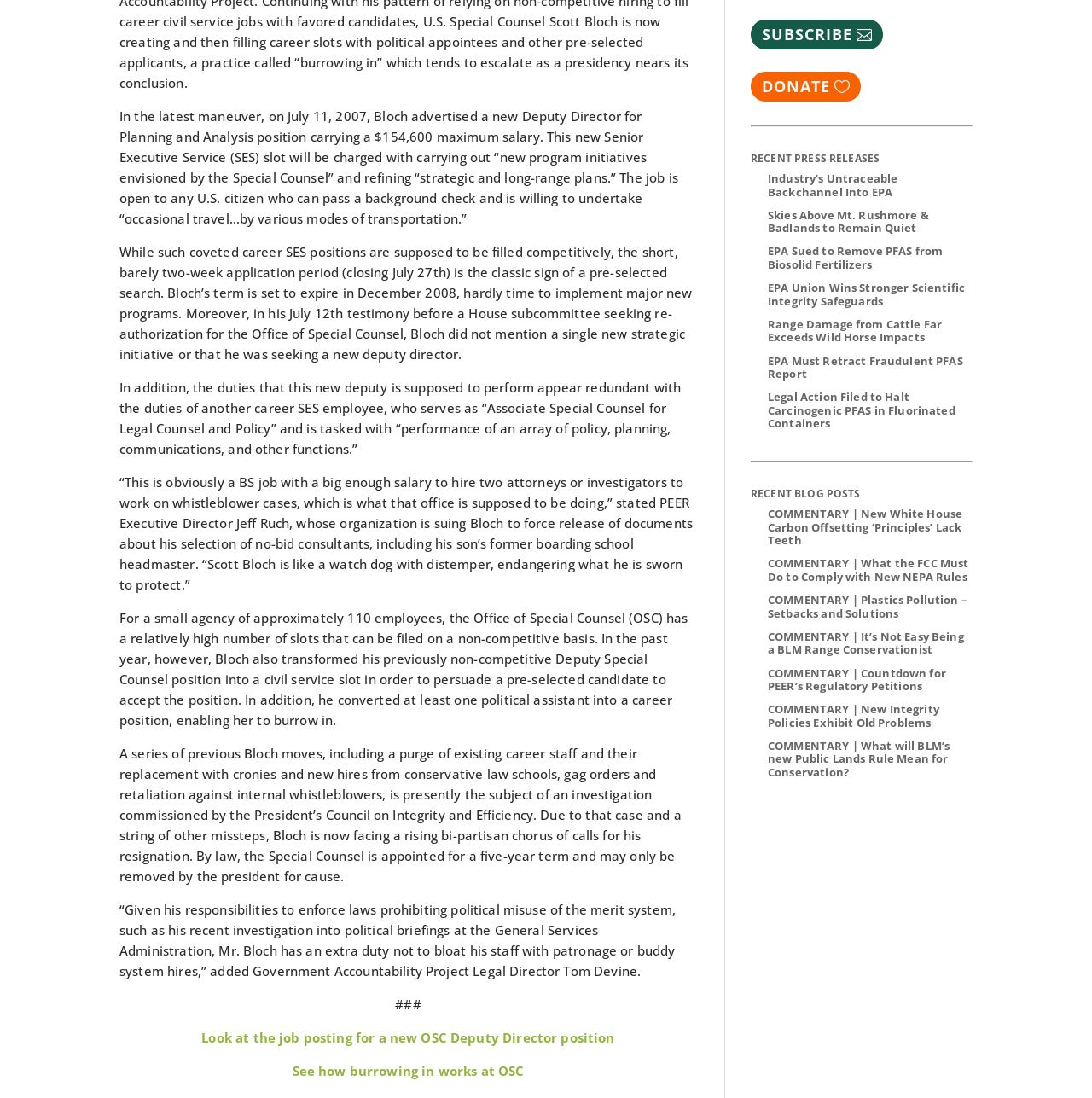Determine the bounding box of the UI component based on this description: "Donate". The bounding box coordinates should be four float values between 0 and 1, i.e., [left, top, right, bottom].

[0.688, 0.065, 0.788, 0.092]